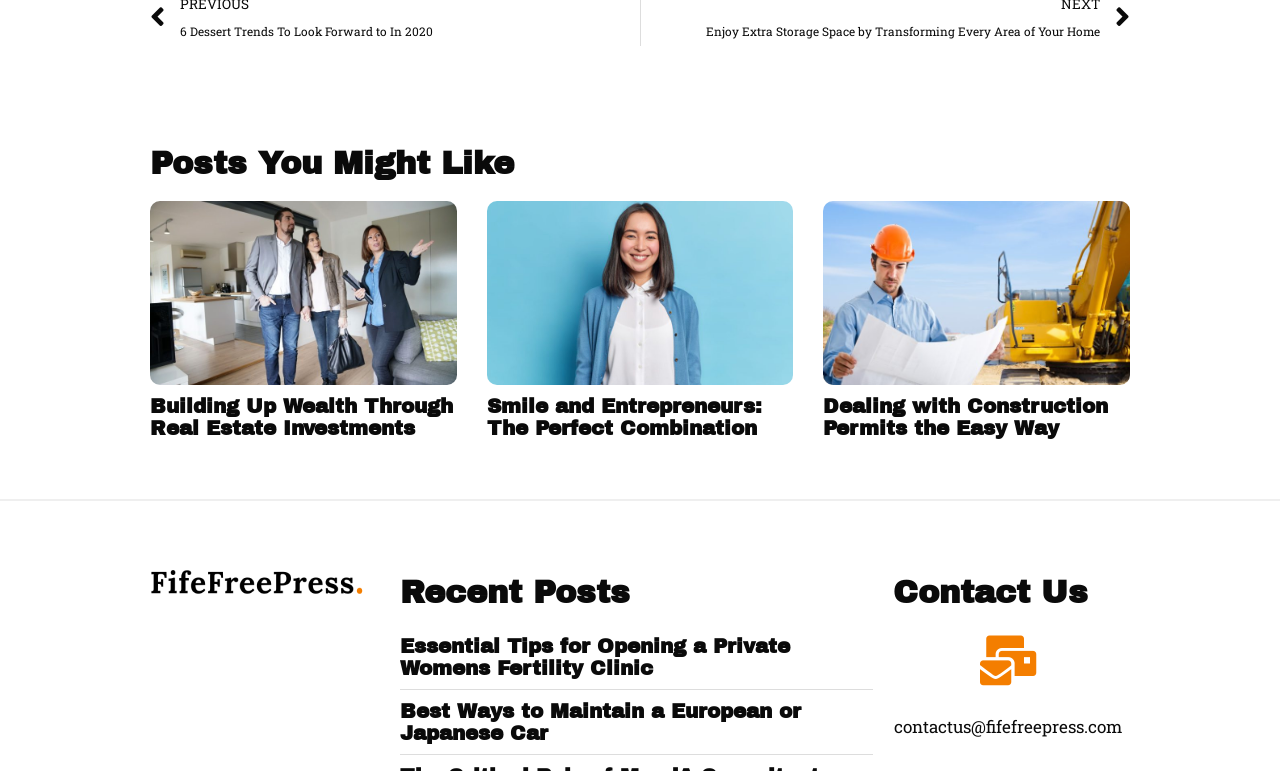Provide the bounding box coordinates of the HTML element this sentence describes: "alt="fifefreepress logo"". The bounding box coordinates consist of four float numbers between 0 and 1, i.e., [left, top, right, bottom].

[0.117, 0.727, 0.285, 0.779]